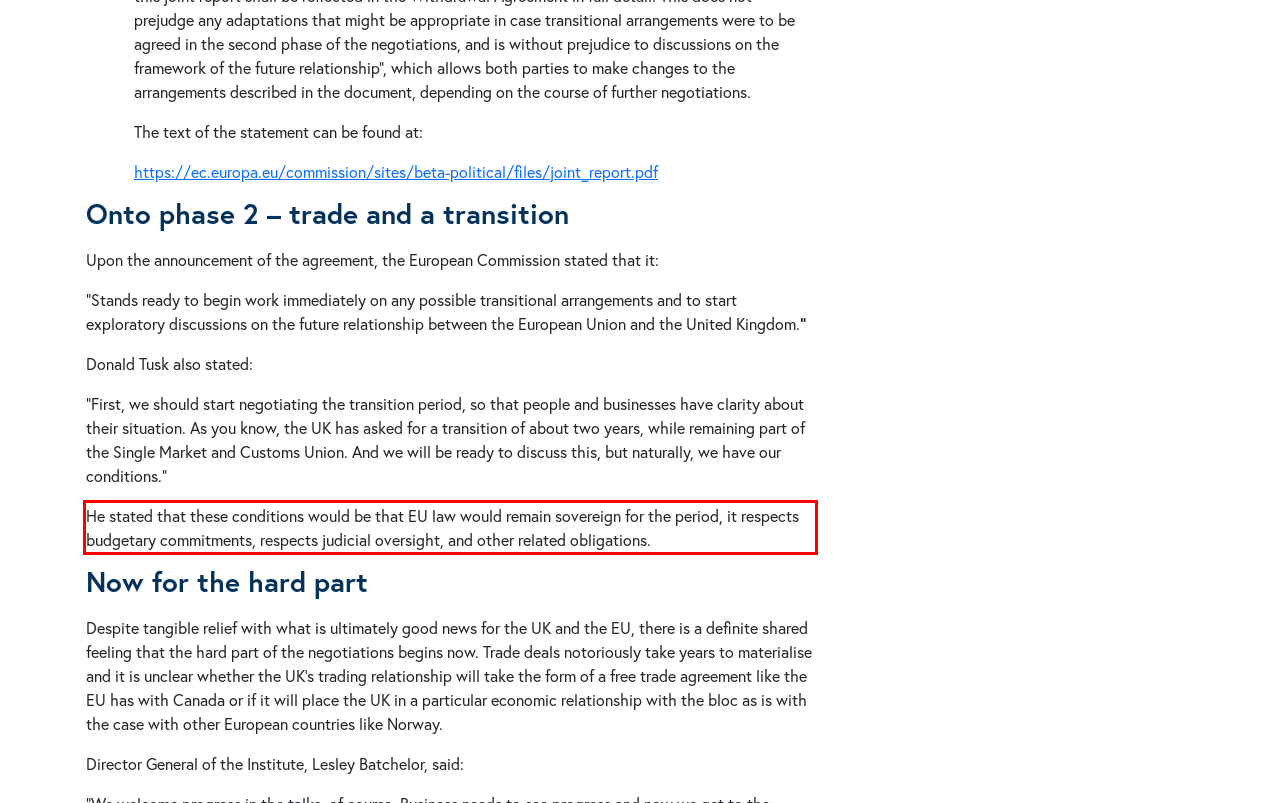Using the provided webpage screenshot, recognize the text content in the area marked by the red bounding box.

He stated that these conditions would be that EU law would remain sovereign for the period, it respects budgetary commitments, respects judicial oversight, and other related obligations.